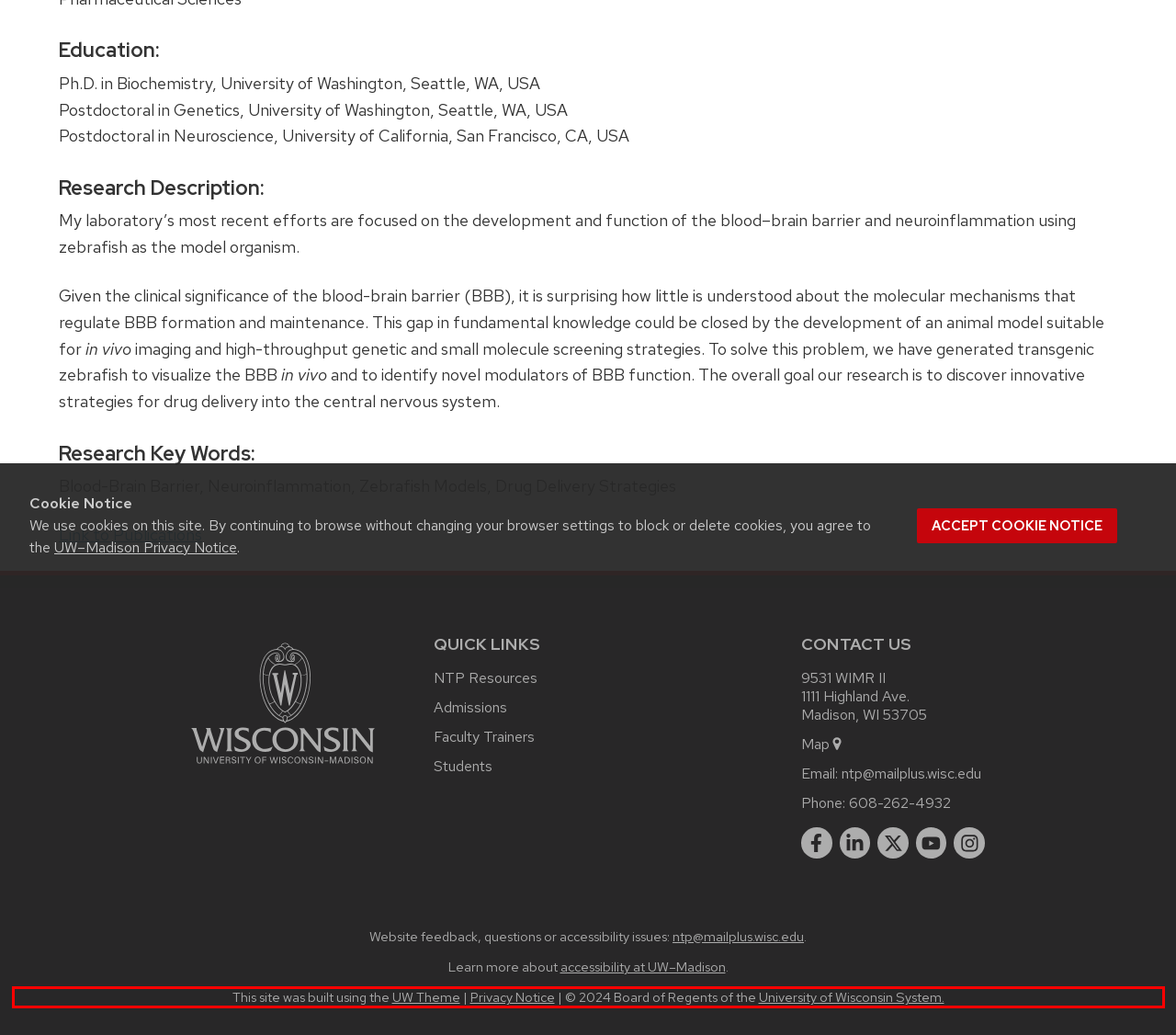Please look at the screenshot provided and find the red bounding box. Extract the text content contained within this bounding box.

This site was built using the UW Theme | Privacy Notice | © 2024 Board of Regents of the University of Wisconsin System.